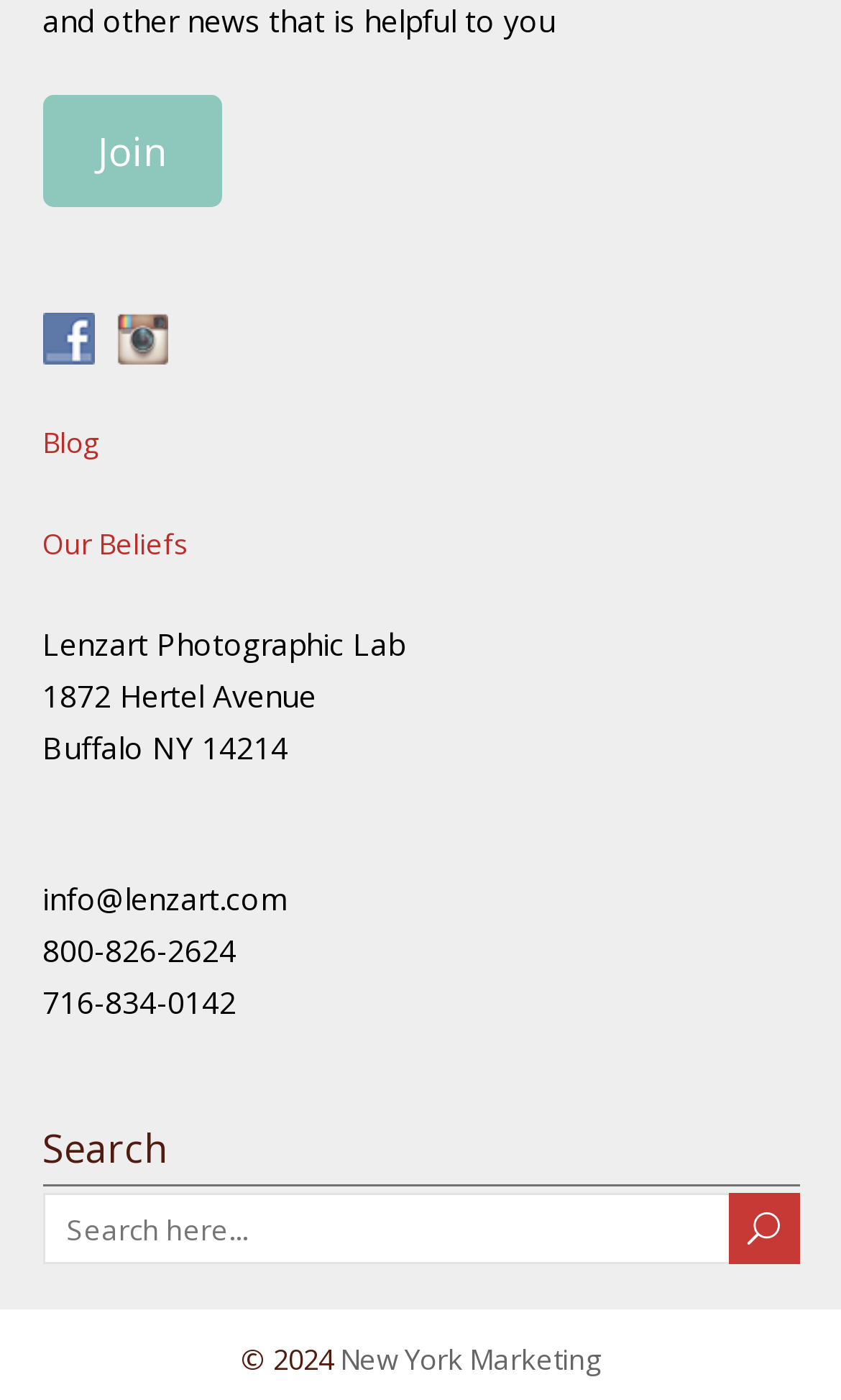What is the email address of the lab?
Using the image as a reference, give an elaborate response to the question.

I found the email address of the lab by looking at the static text element that says 'info@lenzart.com' located at the middle of the webpage, which is likely to be the contact information section.